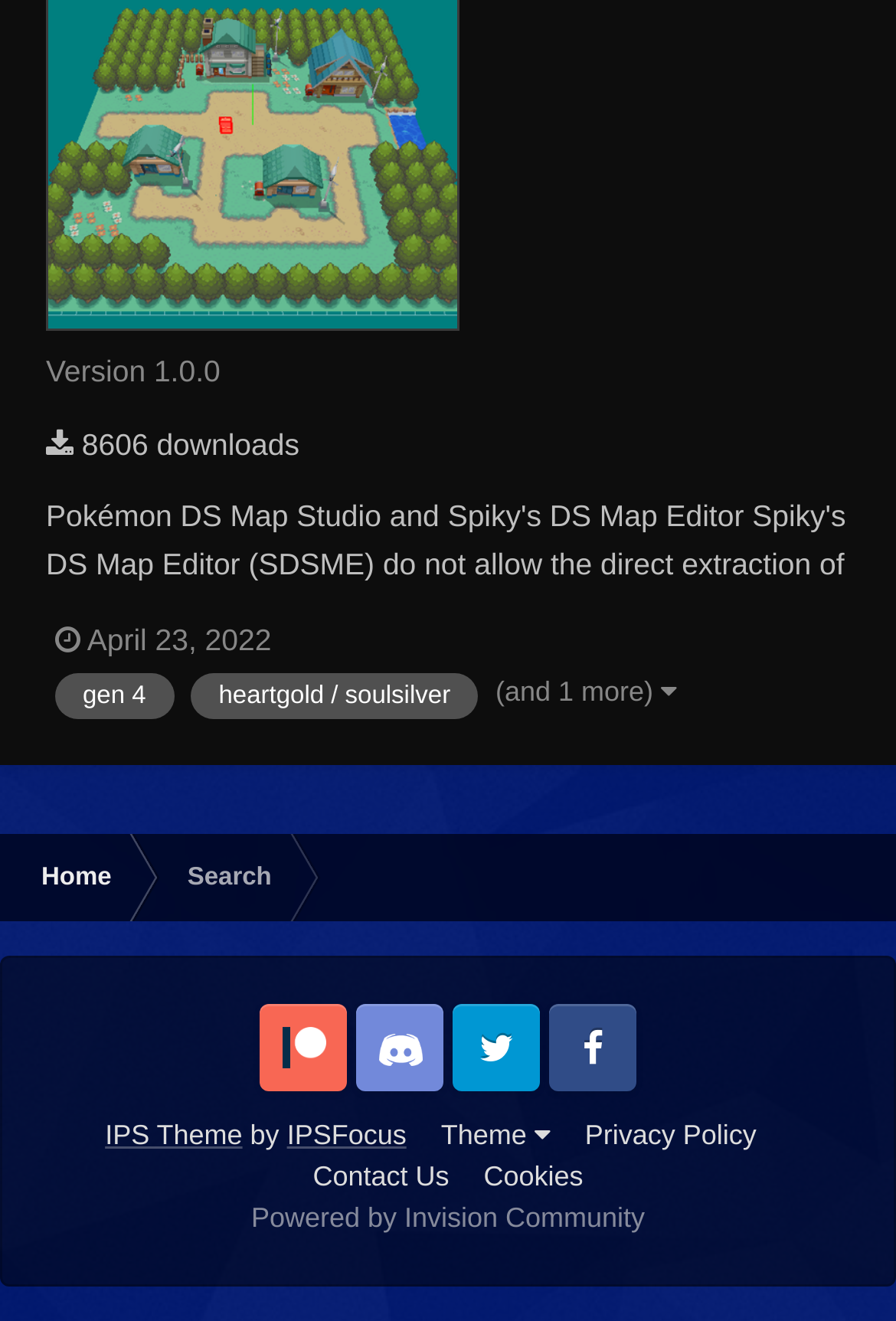Locate the bounding box coordinates of the item that should be clicked to fulfill the instruction: "search for something".

[0.163, 0.632, 0.342, 0.698]